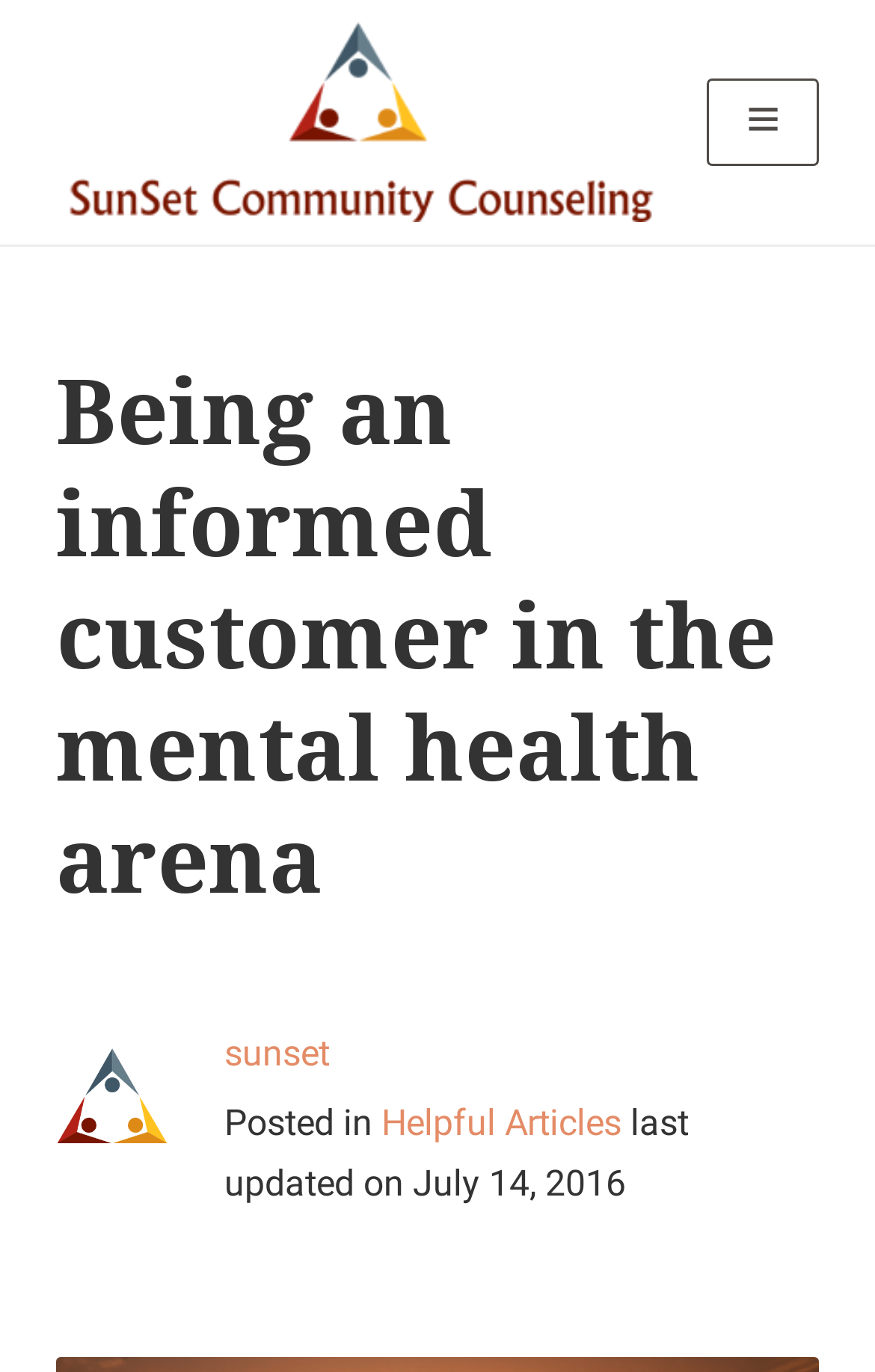Provide a one-word or short-phrase response to the question:
What is the category of the article?

Helpful Articles